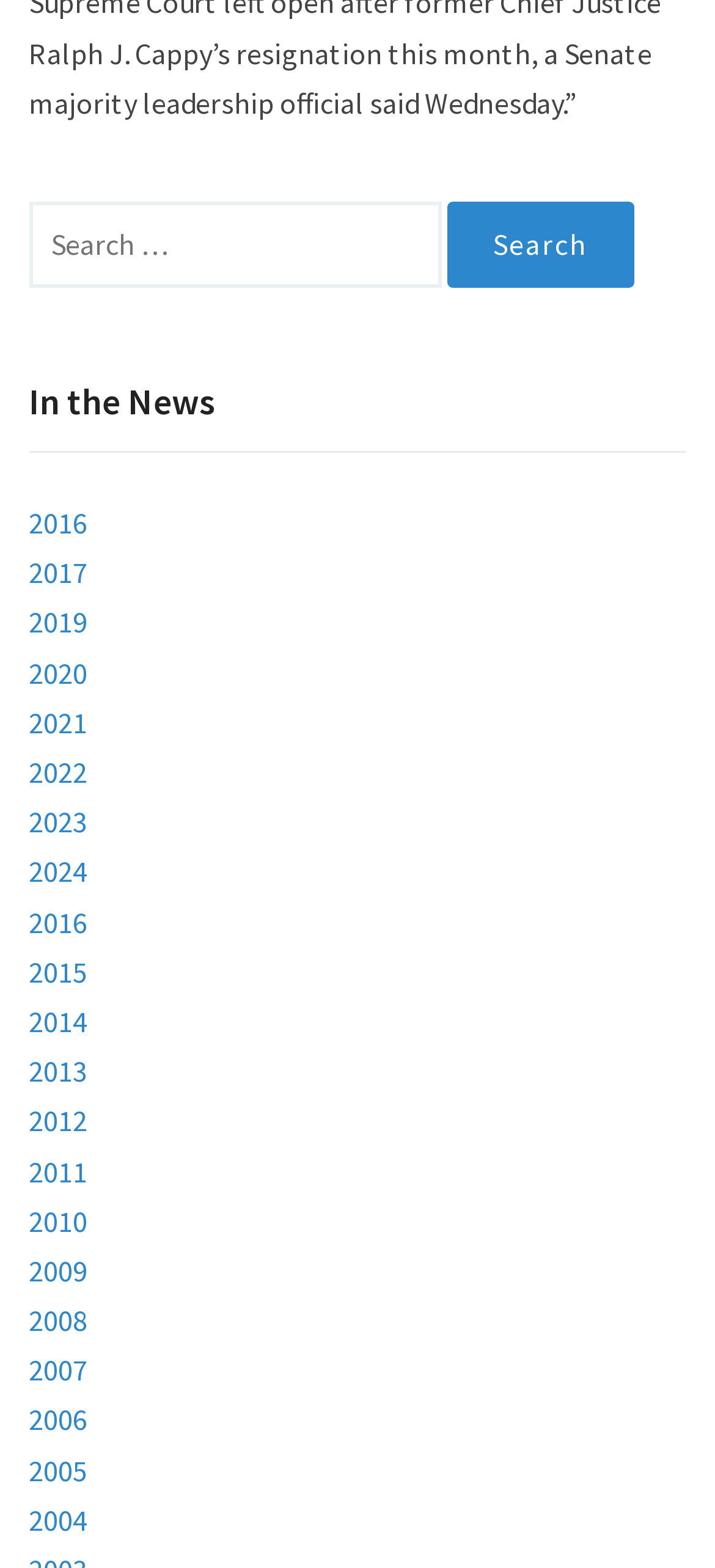Pinpoint the bounding box coordinates of the clickable area needed to execute the instruction: "View 2010 news". The coordinates should be specified as four float numbers between 0 and 1, i.e., [left, top, right, bottom].

[0.04, 0.767, 0.122, 0.79]